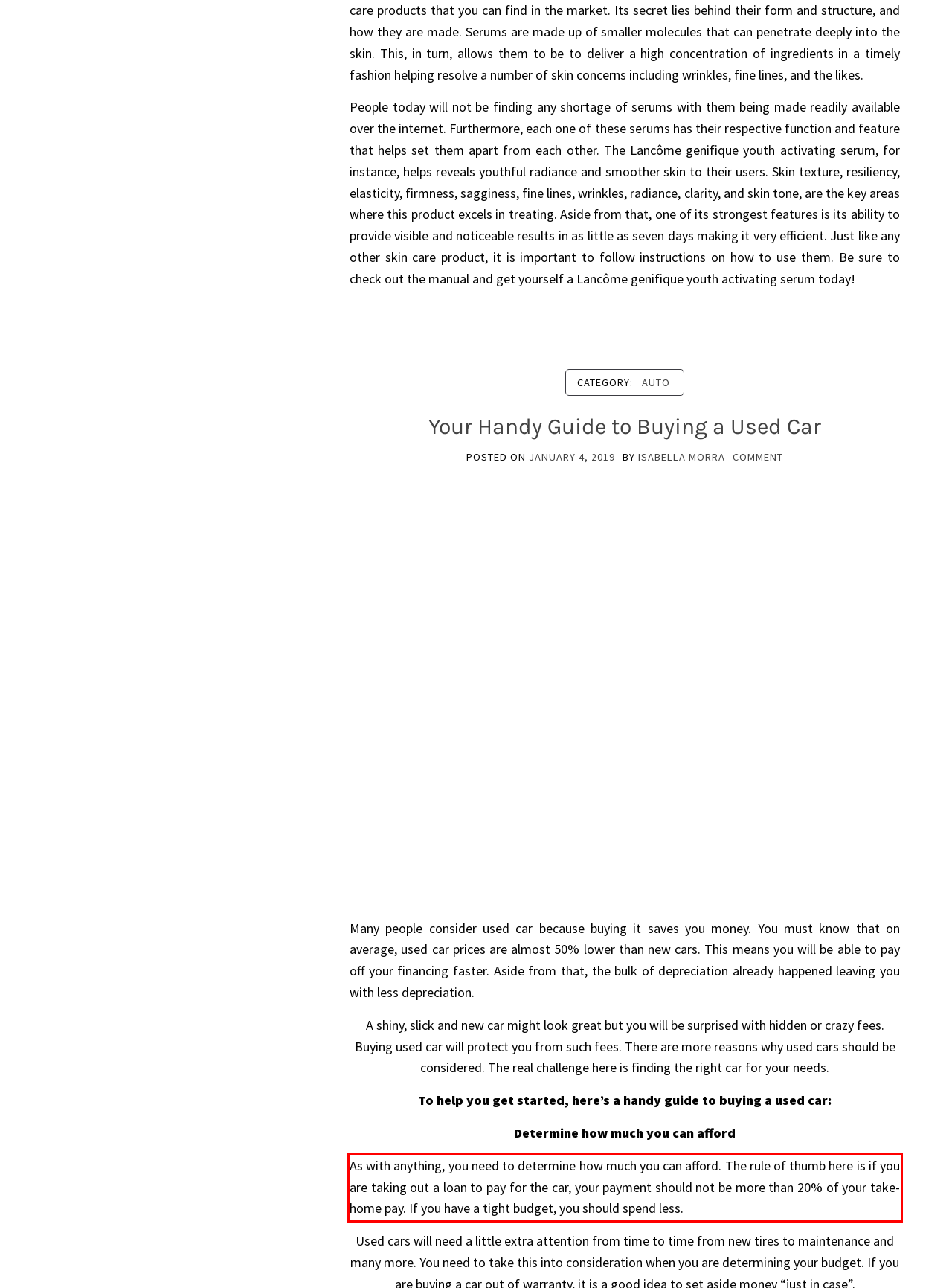Using the provided screenshot of a webpage, recognize and generate the text found within the red rectangle bounding box.

As with anything, you need to determine how much you can afford. The rule of thumb here is if you are taking out a loan to pay for the car, your payment should not be more than 20% of your take-home pay. If you have a tight budget, you should spend less.